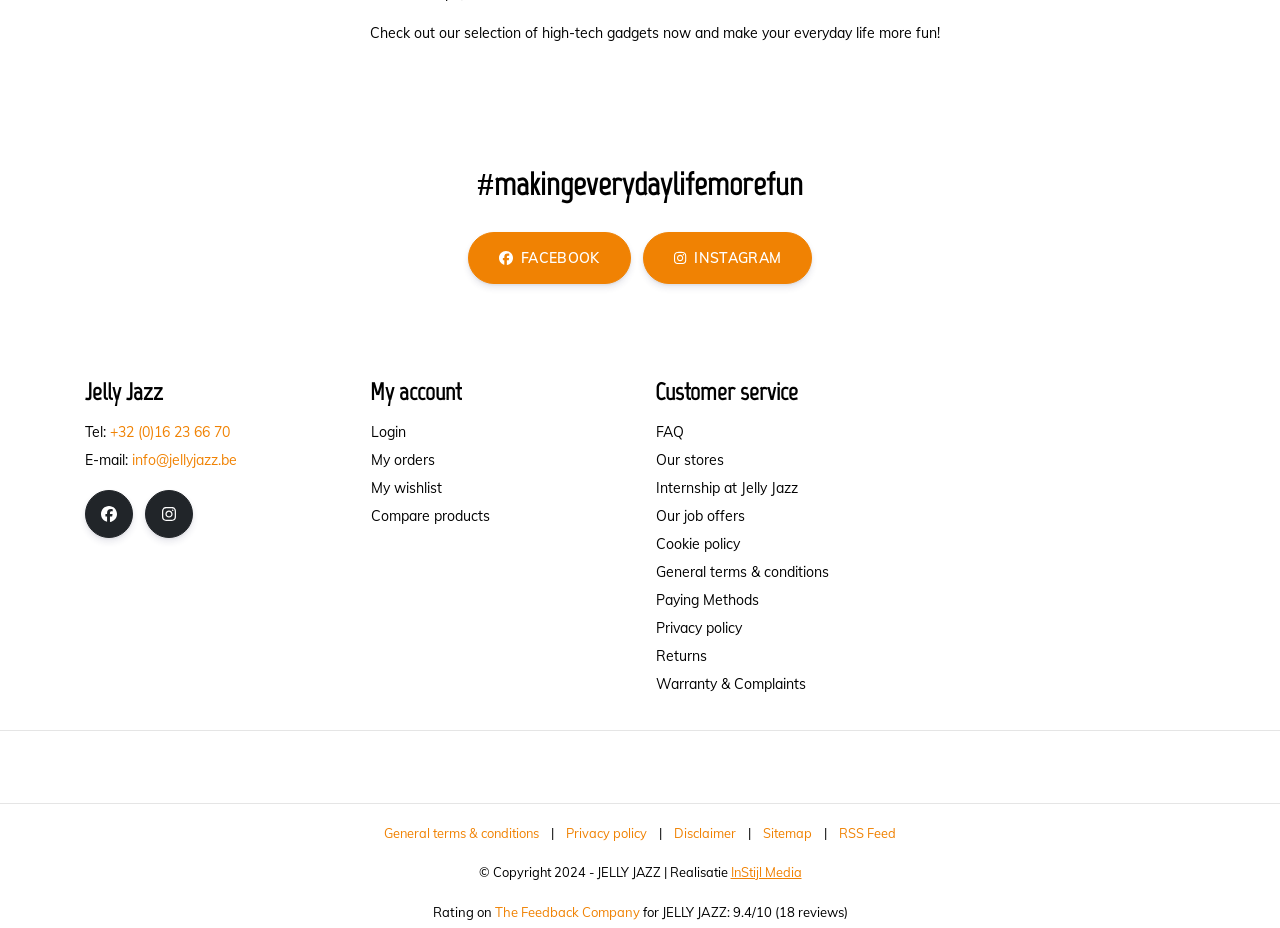Highlight the bounding box coordinates of the element that should be clicked to carry out the following instruction: "Login to my account". The coordinates must be given as four float numbers ranging from 0 to 1, i.e., [left, top, right, bottom].

[0.275, 0.456, 0.317, 0.475]